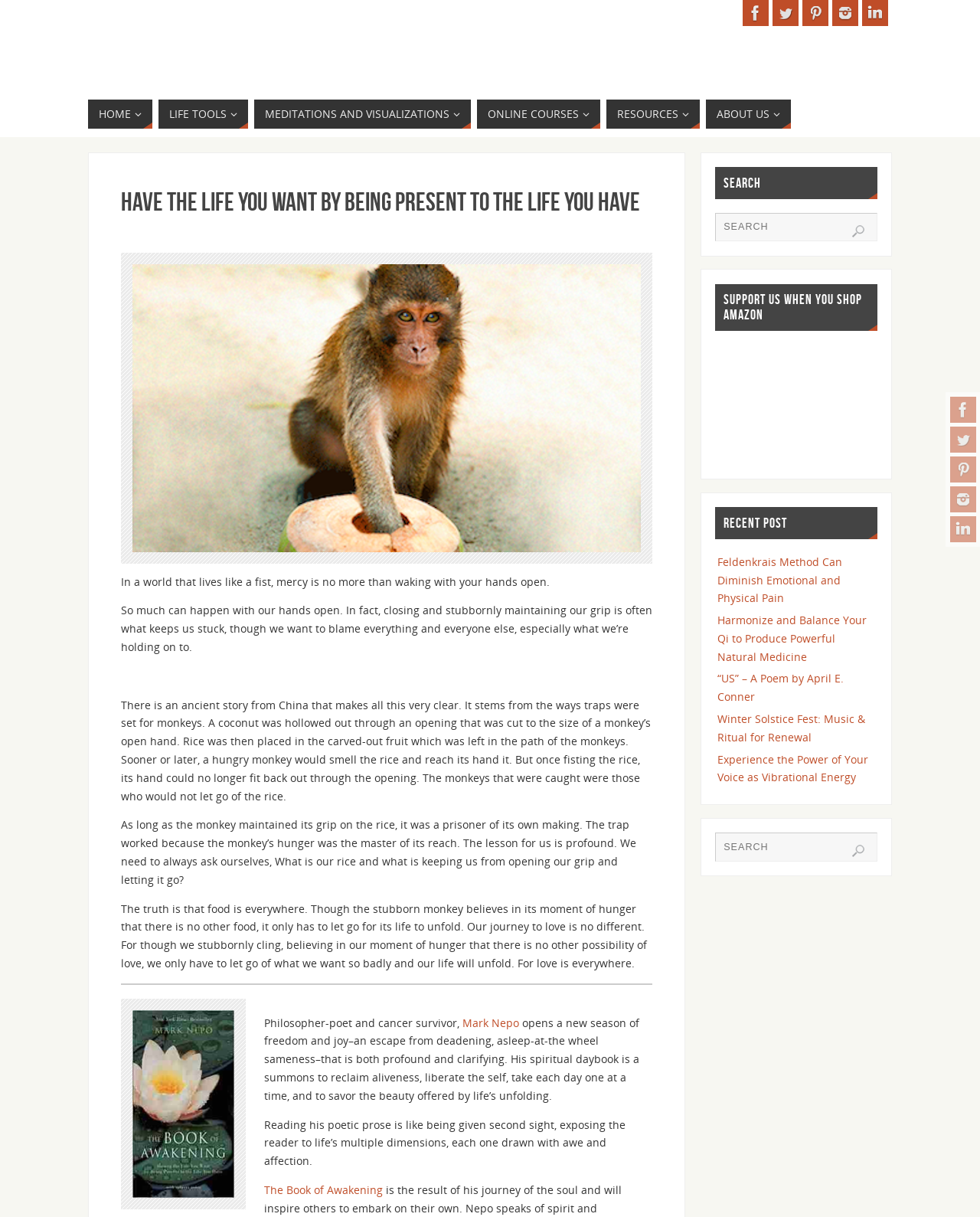Determine the bounding box coordinates of the region I should click to achieve the following instruction: "Open the Book of Awakening". Ensure the bounding box coordinates are four float numbers between 0 and 1, i.e., [left, top, right, bottom].

[0.27, 0.972, 0.391, 0.984]